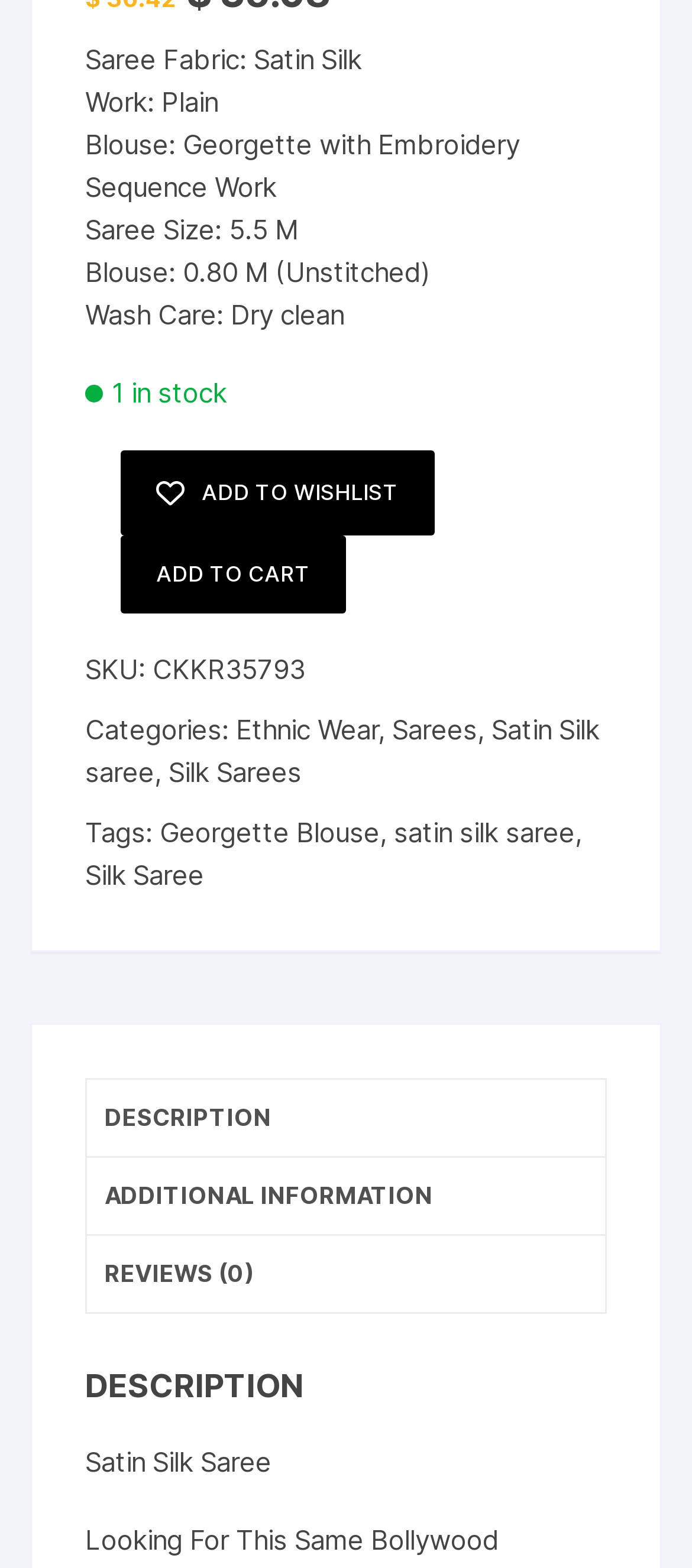Please locate the bounding box coordinates of the region I need to click to follow this instruction: "View reviews".

[0.126, 0.788, 0.874, 0.837]